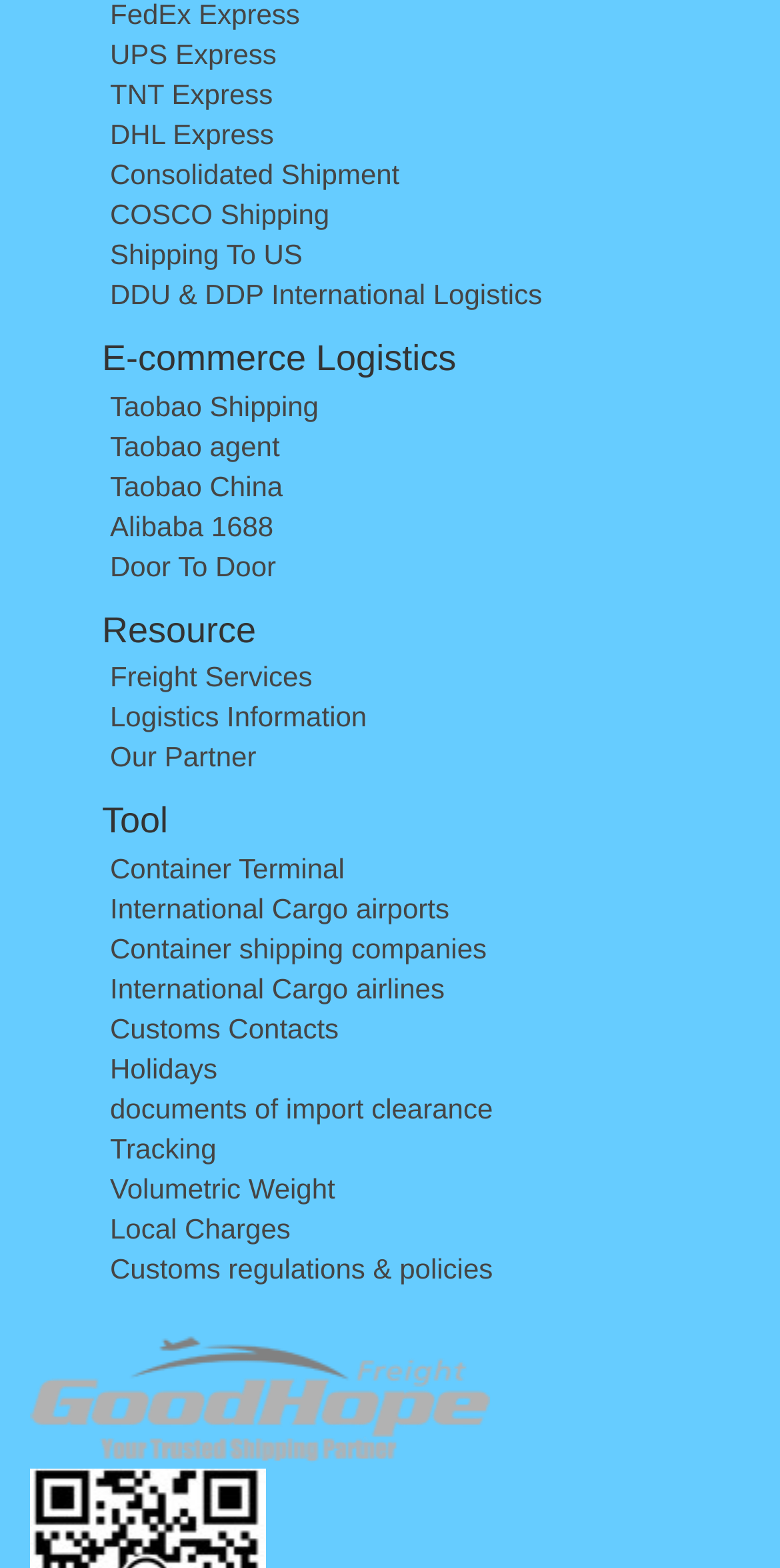Pinpoint the bounding box coordinates of the element to be clicked to execute the instruction: "View products for Asthma".

None